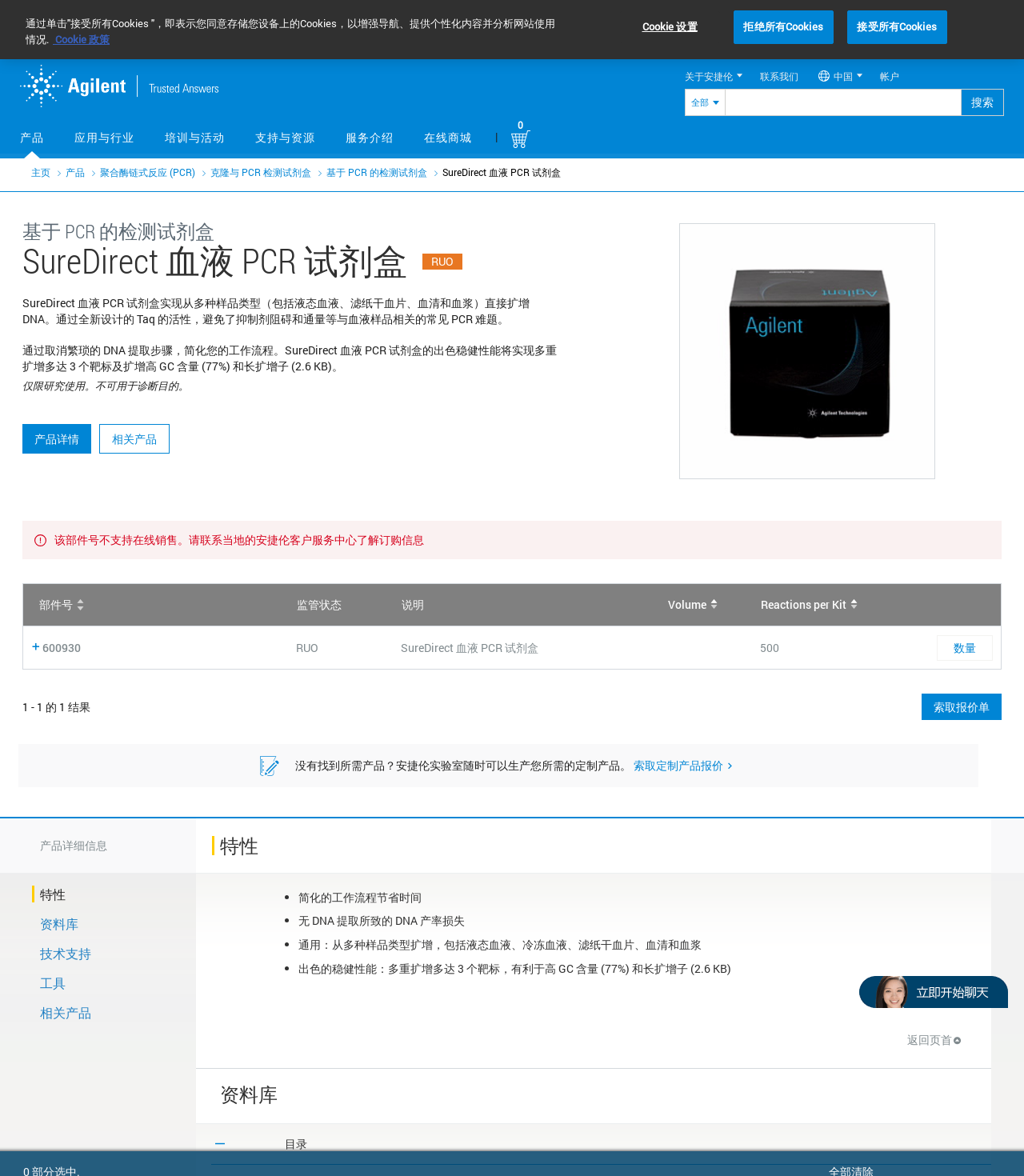Determine the main heading of the webpage and generate its text.

SureDirect 血液 PCR 试剂盒 